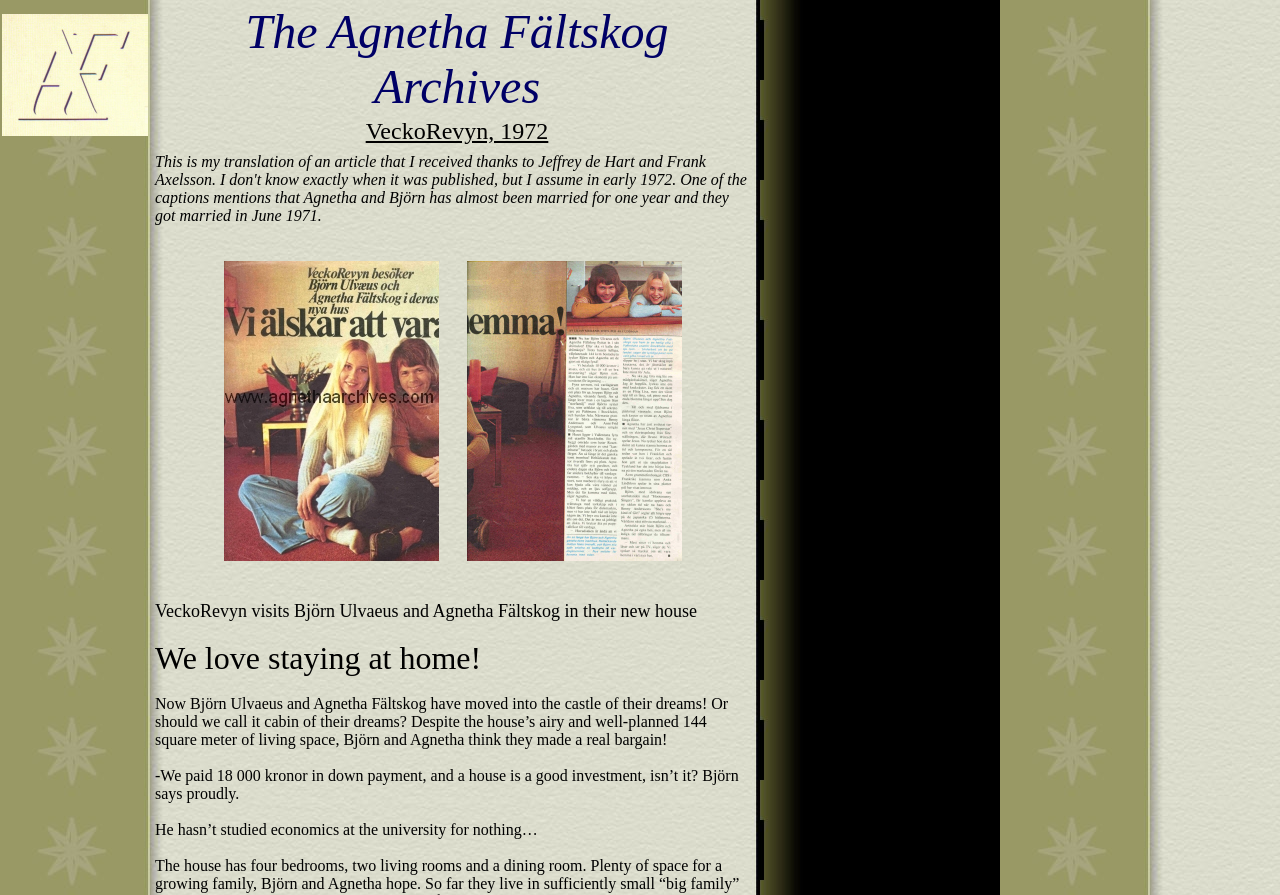Provide a one-word or brief phrase answer to the question:
What is the layout of the webpage?

Table-based layout